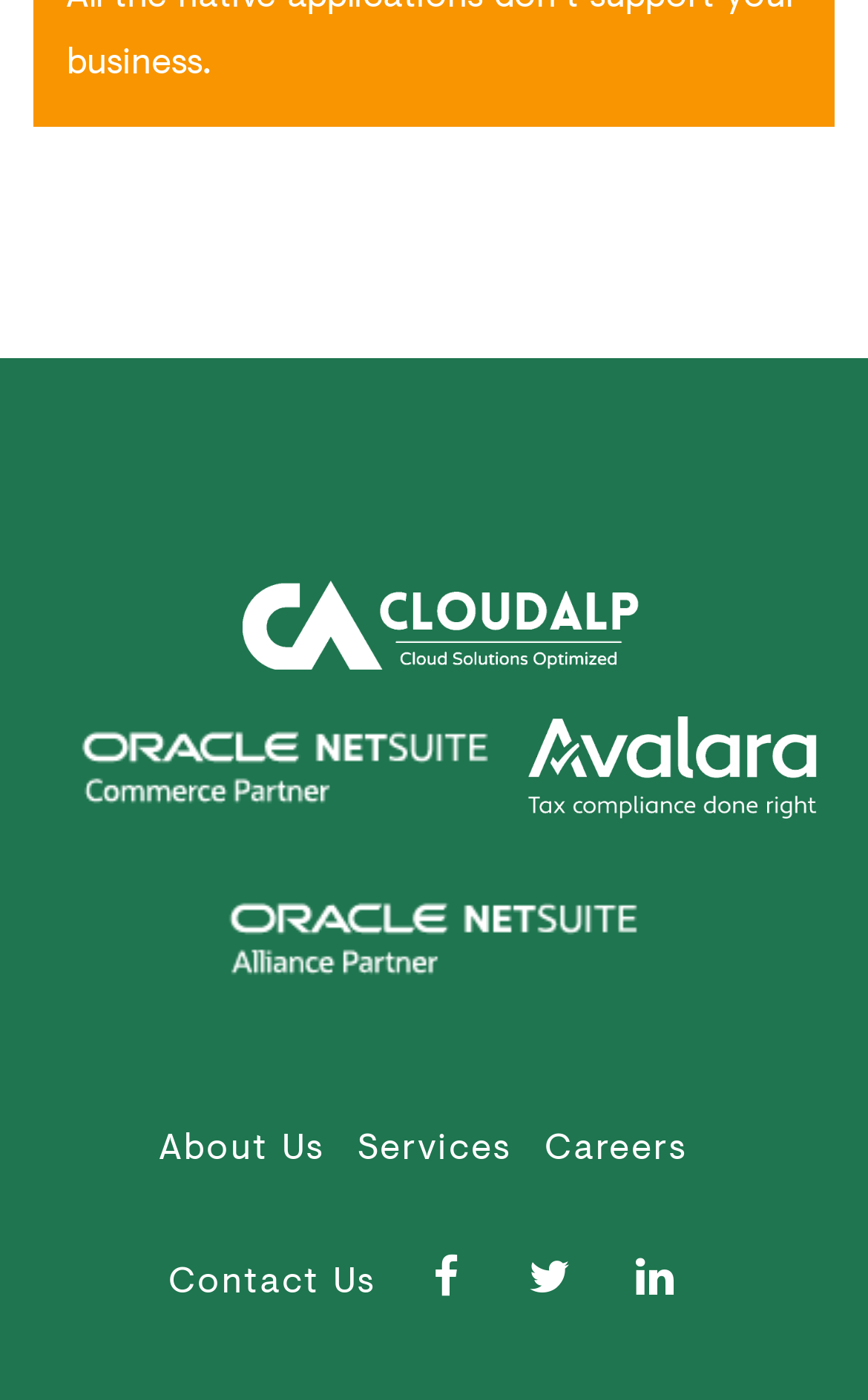Please provide a one-word or short phrase answer to the question:
What is the second link in the navigation menu?

Services